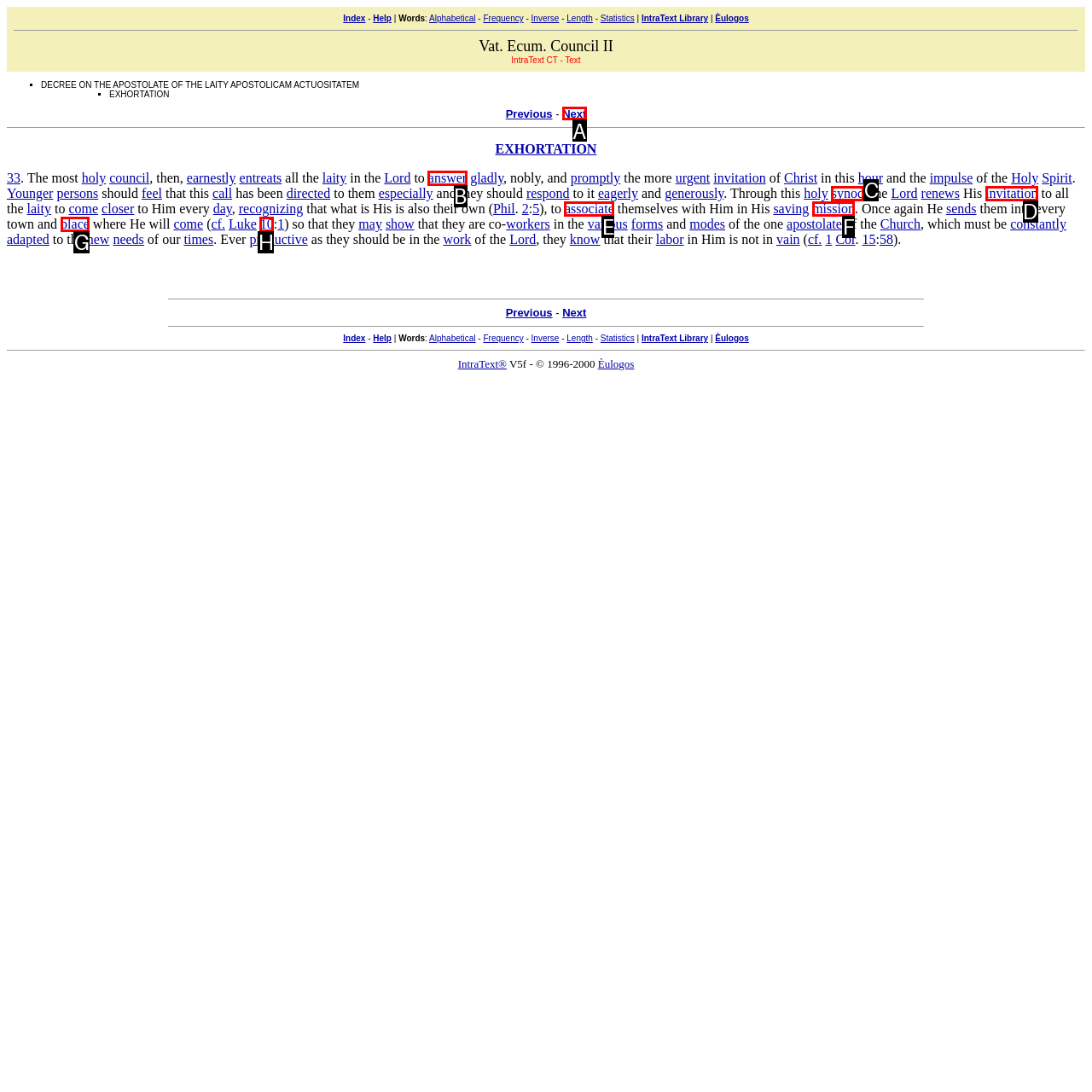Identify which HTML element to click to fulfill the following task: Click on Next. Provide your response using the letter of the correct choice.

A